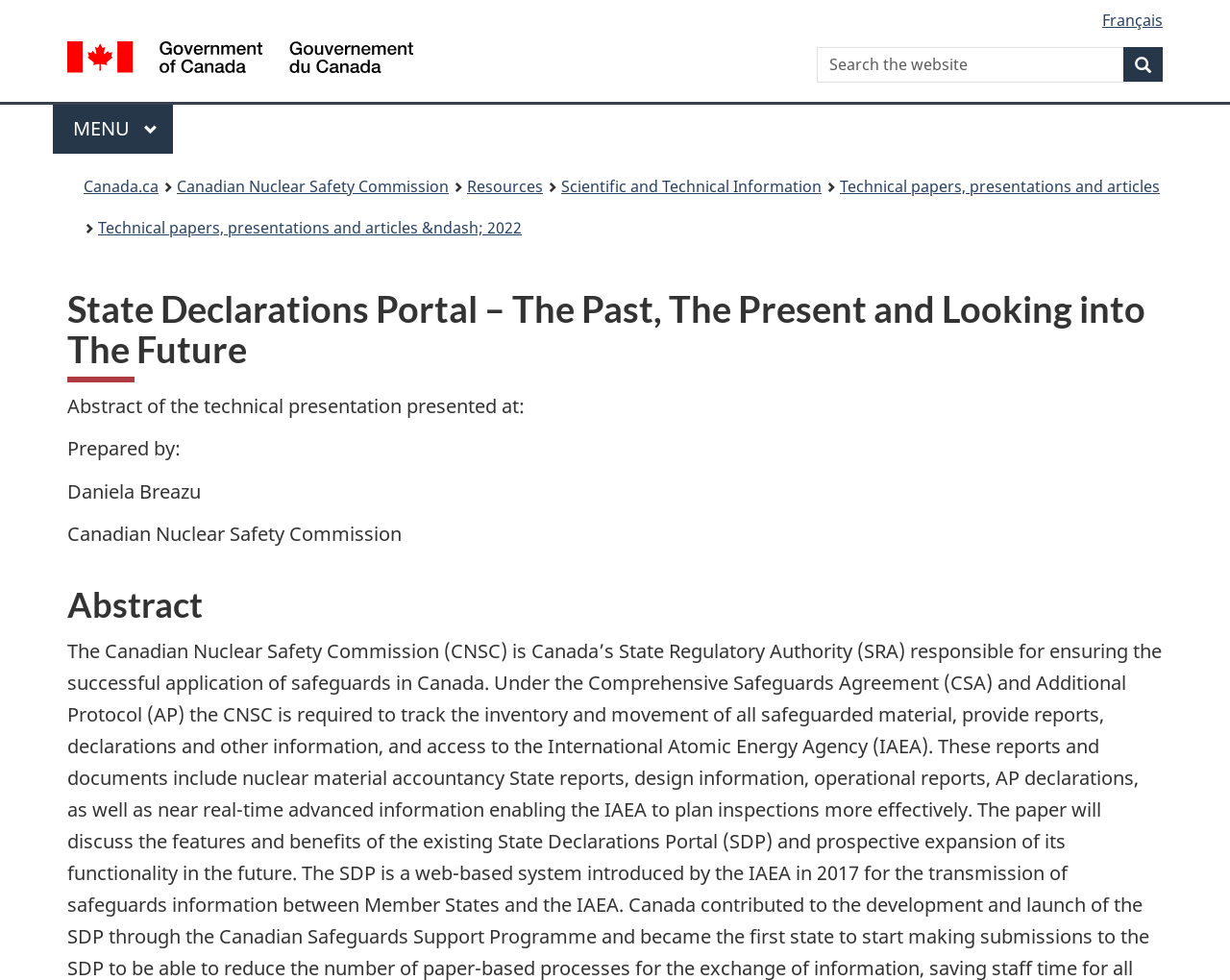Given the element description The Barber Company, predict the bounding box coordinates for the UI element in the webpage screenshot. The format should be (top-left x, top-left y, bottom-right x, bottom-right y), and the values should be between 0 and 1.

None